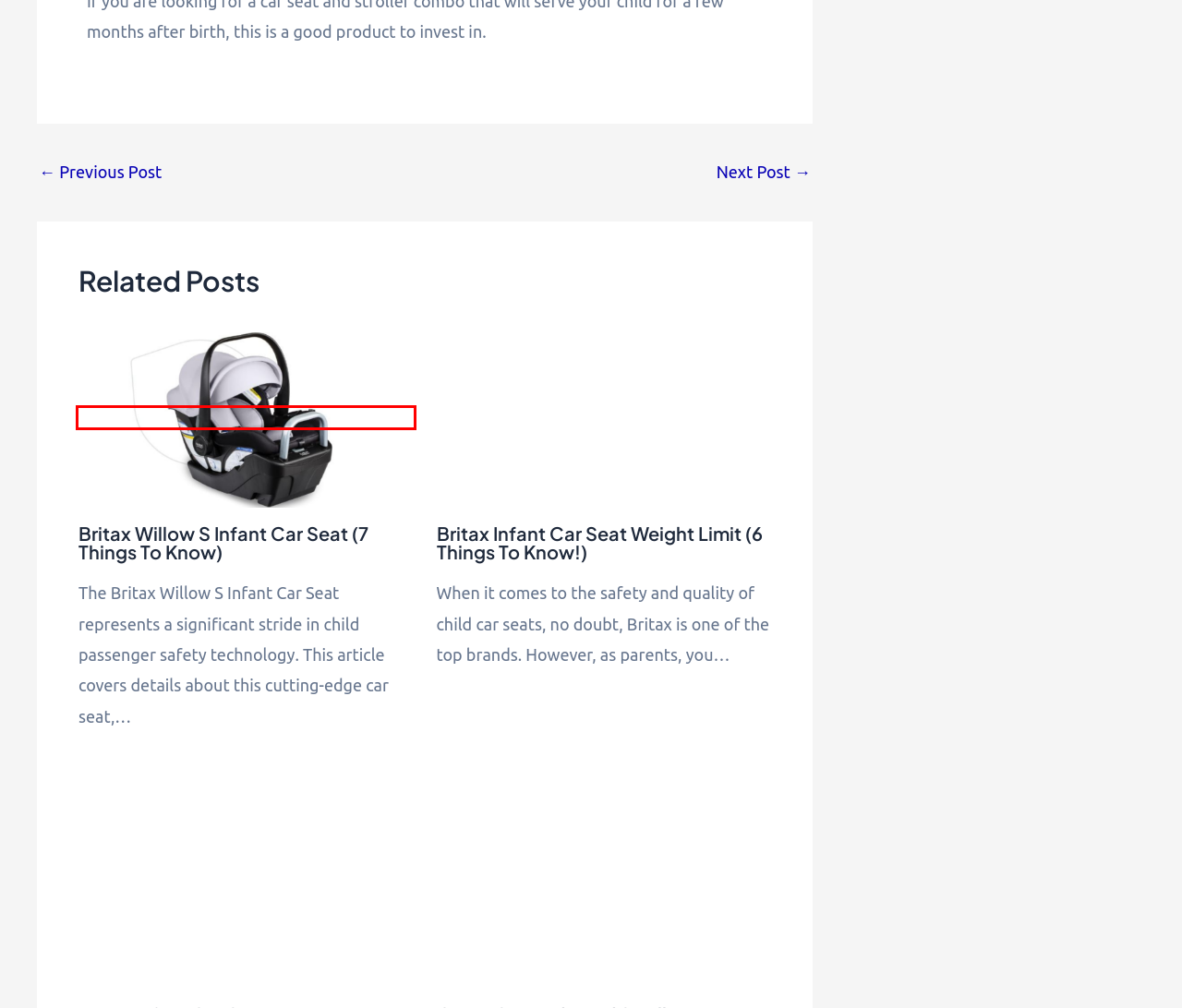Look at the screenshot of the webpage and find the element within the red bounding box. Choose the webpage description that best fits the new webpage that will appear after clicking the element. Here are the candidates:
A. Graco Snugride And Stroller Compatibility (Easy Checklist) – Elishea.com
B. How Long Can You Use The Doona Car Seat? (Quick Facts) – Elishea.com
C. Cribs – Elishea.com
D. Can You Use Doona Without Base? (Read This First) – Elishea.com
E. Elishea.com – Mother's Pride
F. Britax Infant Car Seat Weight Limit (6 Things To Know!) – Elishea.com
G. Britax Willow S Infant Car Seat (7 Things To Know) – Elishea.com
H. Britax Infant Car Seat Base (7 Important Things You Should Know) – Elishea.com

G